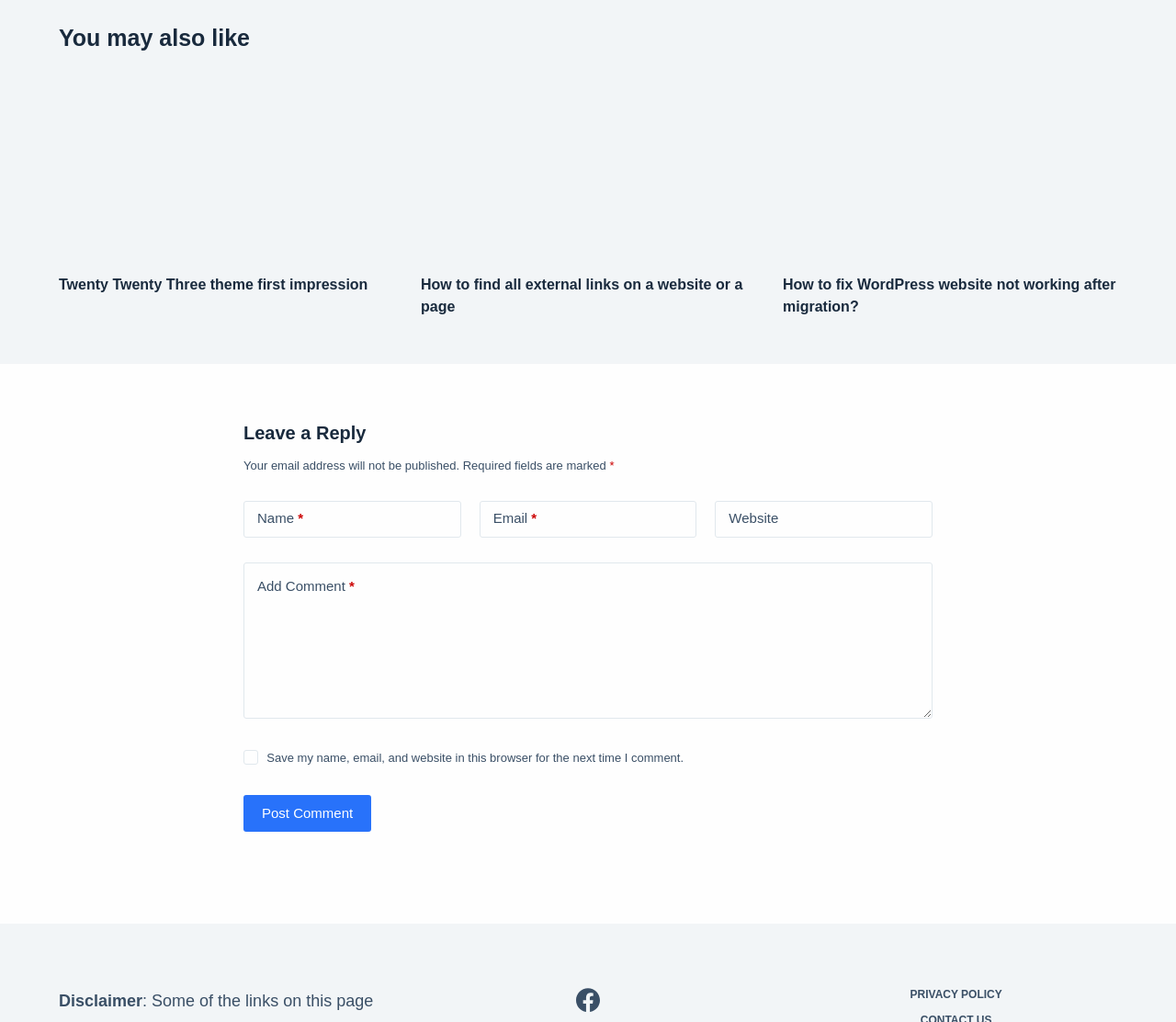Please give a succinct answer using a single word or phrase:
How many social media links are present at the bottom of the webpage?

1